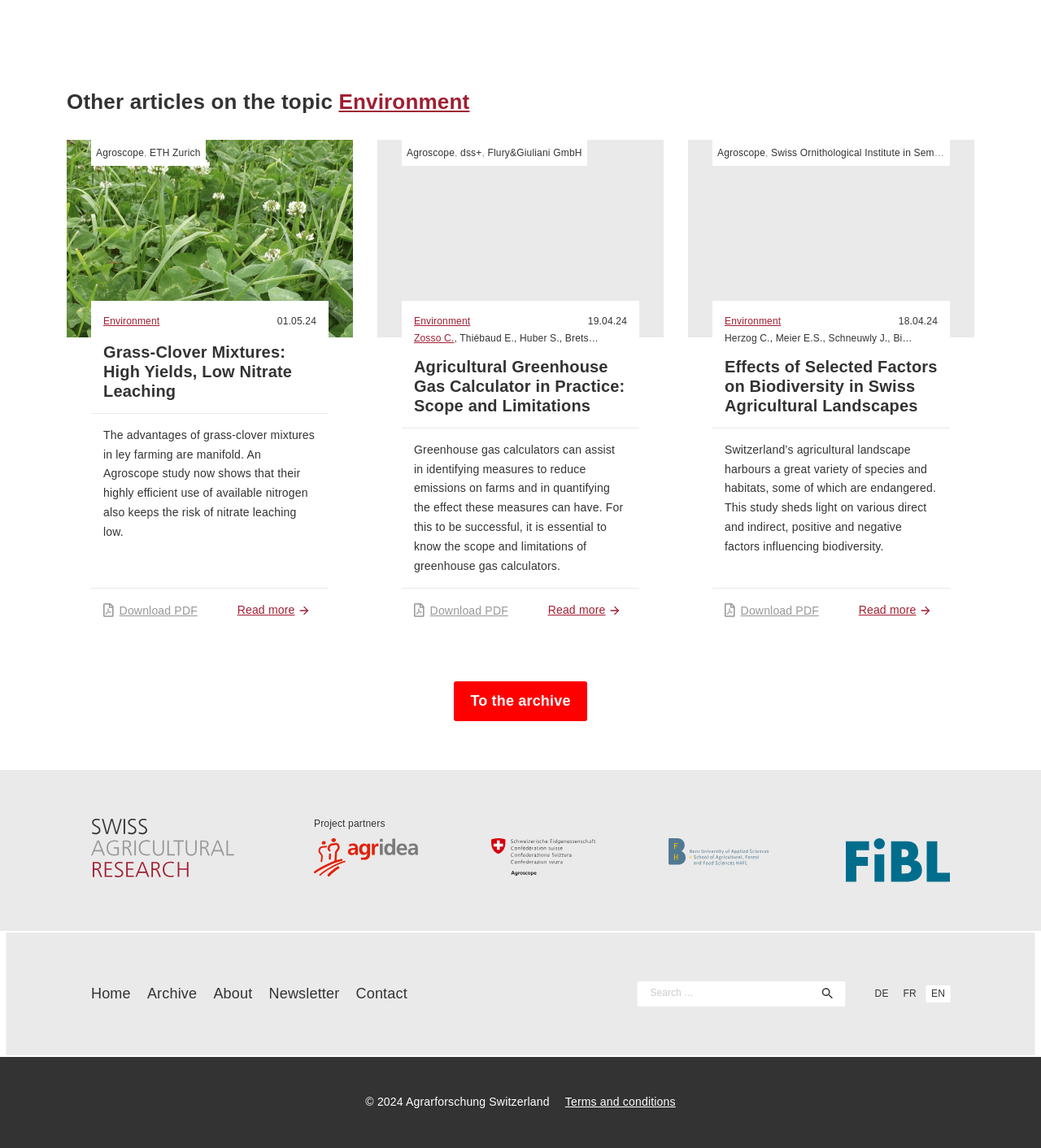Respond with a single word or phrase:
How many articles are listed on this webpage?

3